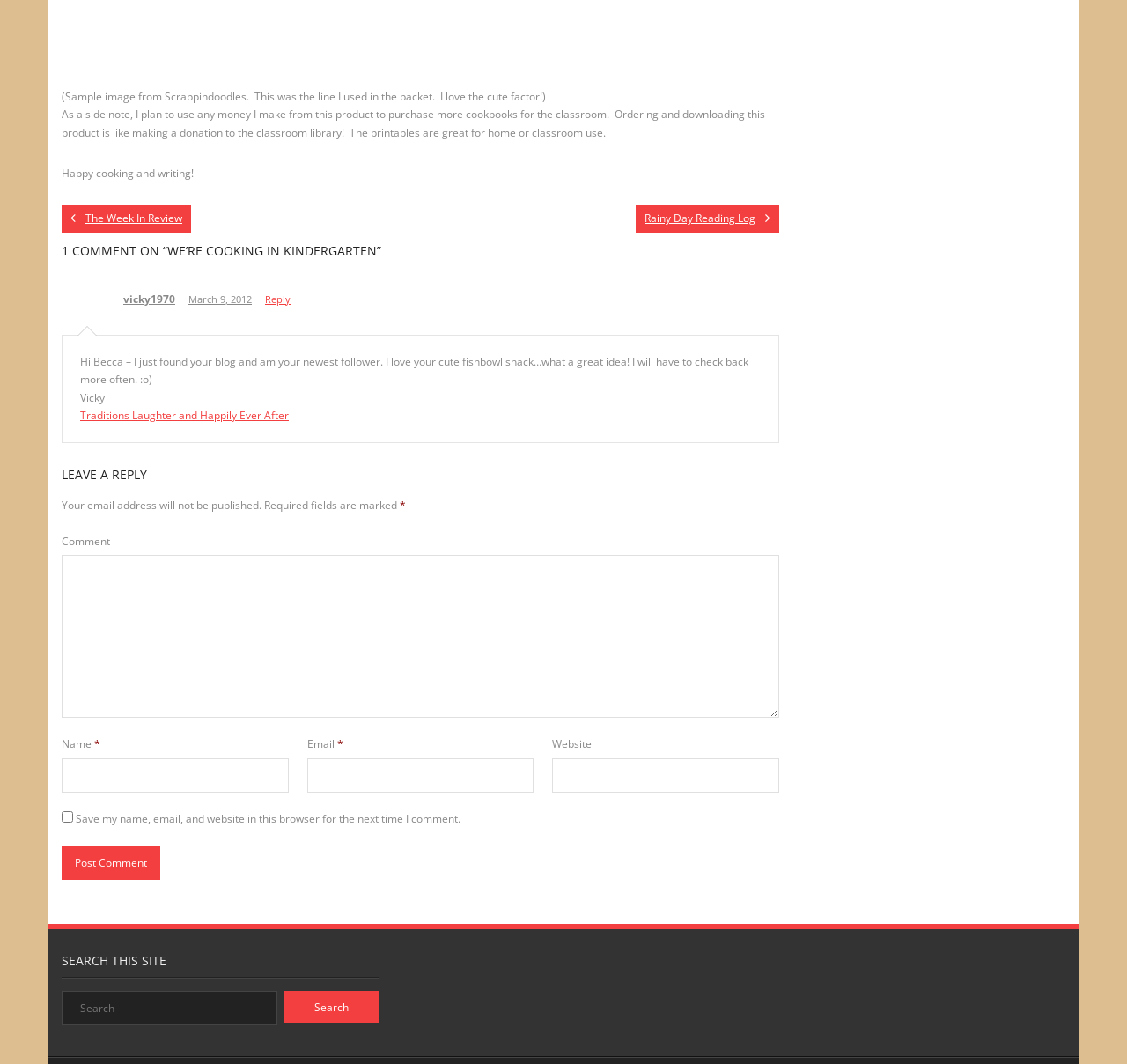Using the webpage screenshot, find the UI element described by Rainy Day Reading Log. Provide the bounding box coordinates in the format (top-left x, top-left y, bottom-right x, bottom-right y), ensuring all values are floating point numbers between 0 and 1.

[0.564, 0.193, 0.691, 0.218]